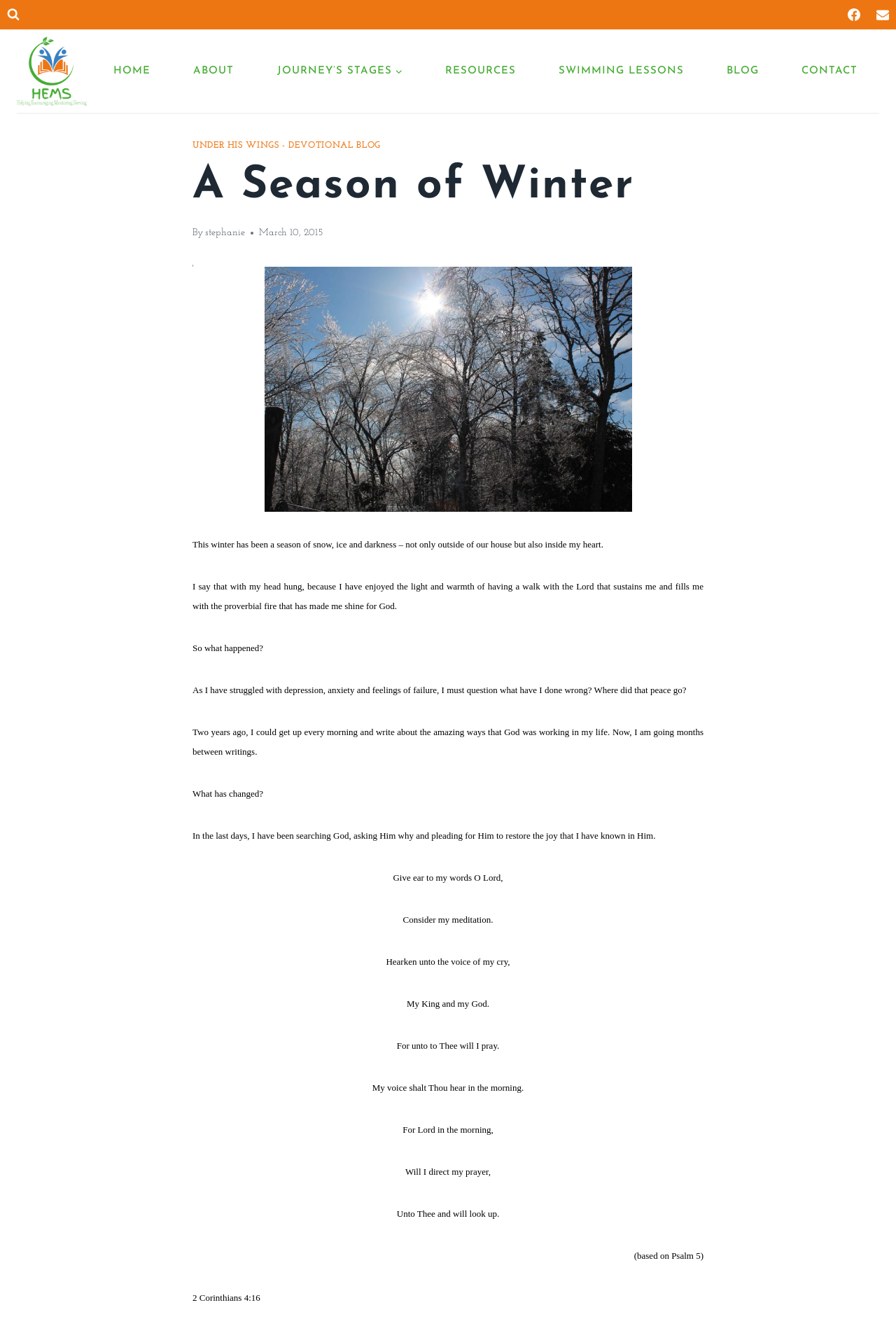Locate the bounding box of the UI element described in the following text: "Resources".

[0.473, 0.042, 0.6, 0.066]